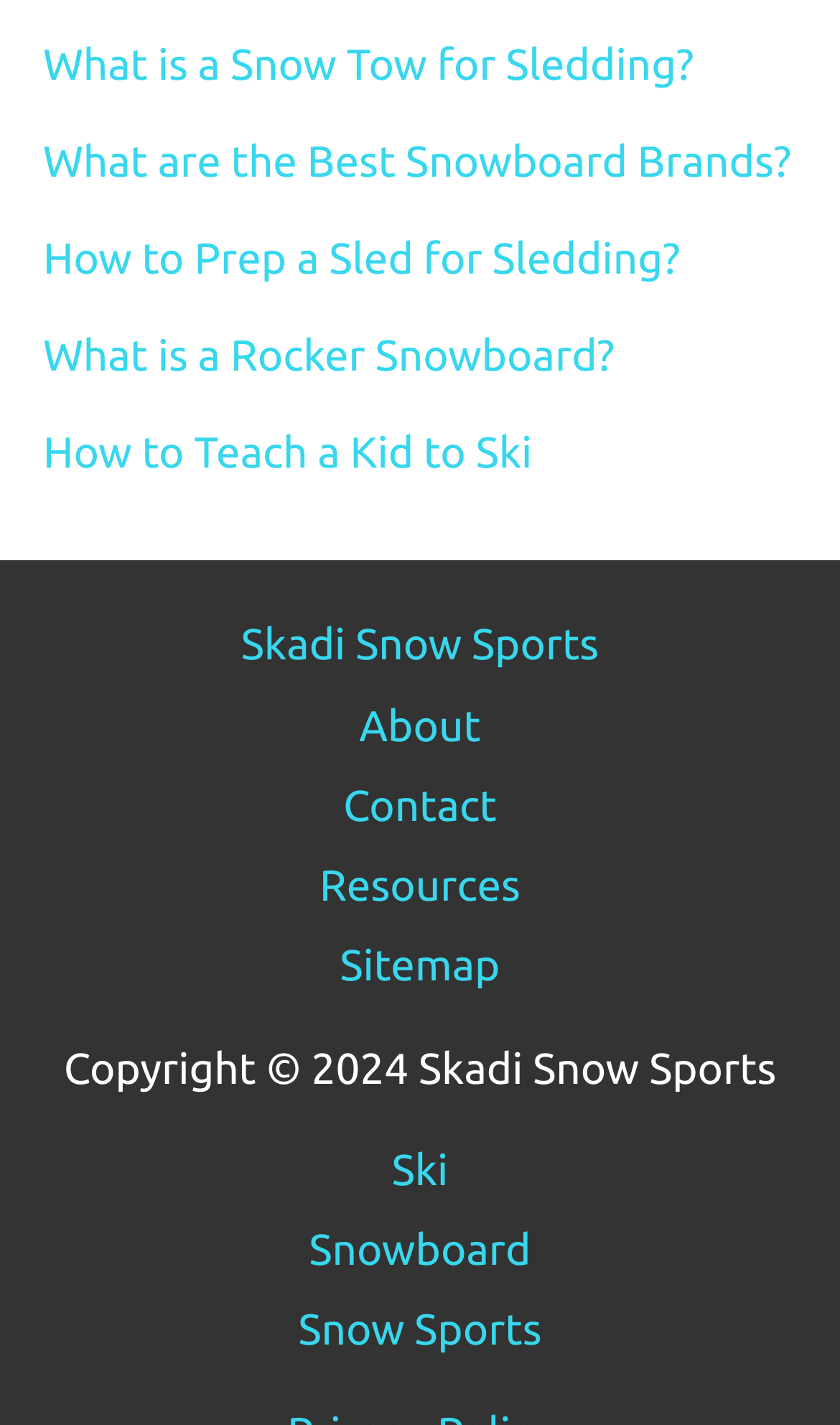Provide a one-word or short-phrase answer to the question:
What is the copyright year of Skadi Snow Sports?

2024